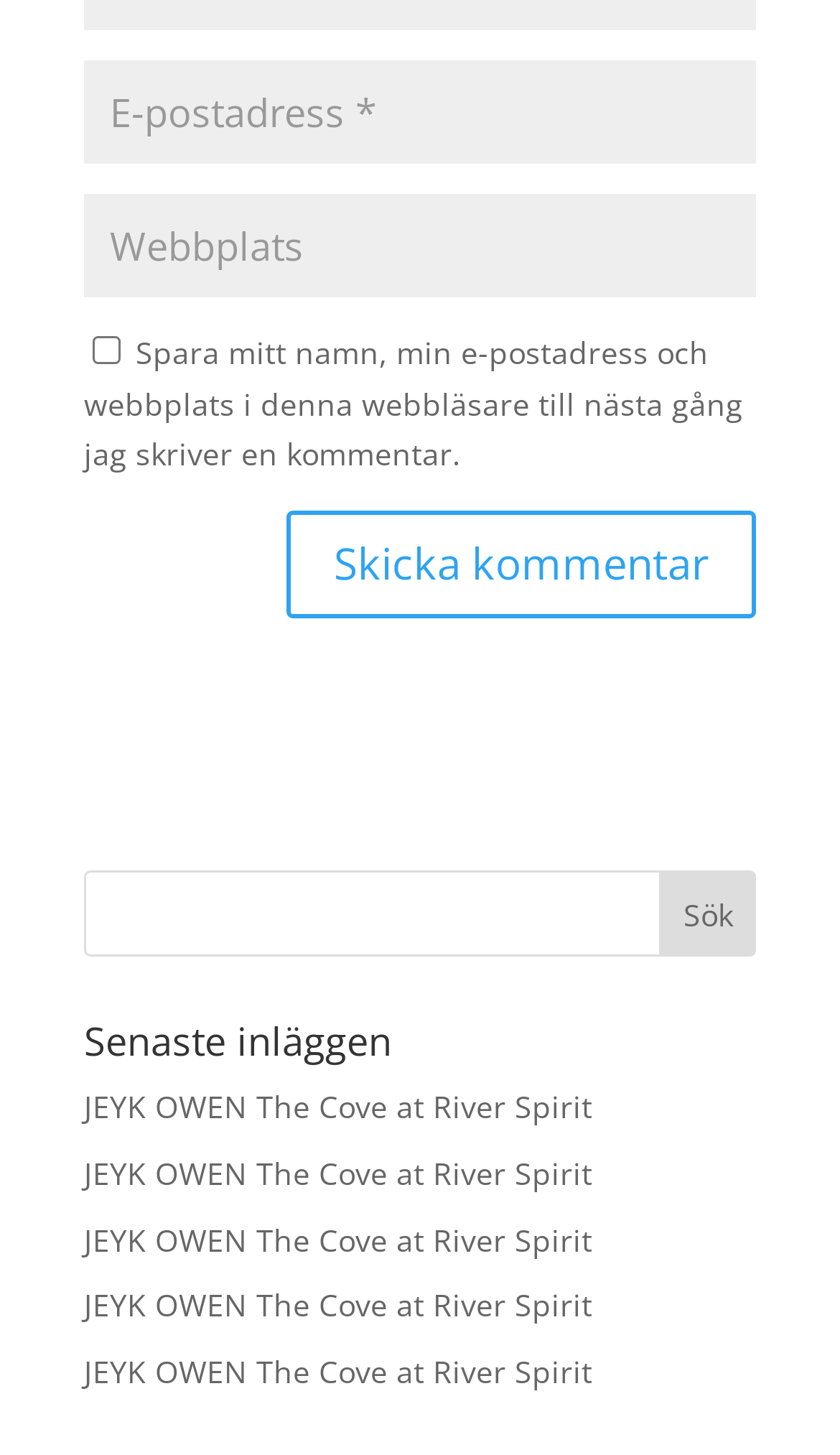How many comment fields are there?
Using the visual information, respond with a single word or phrase.

2